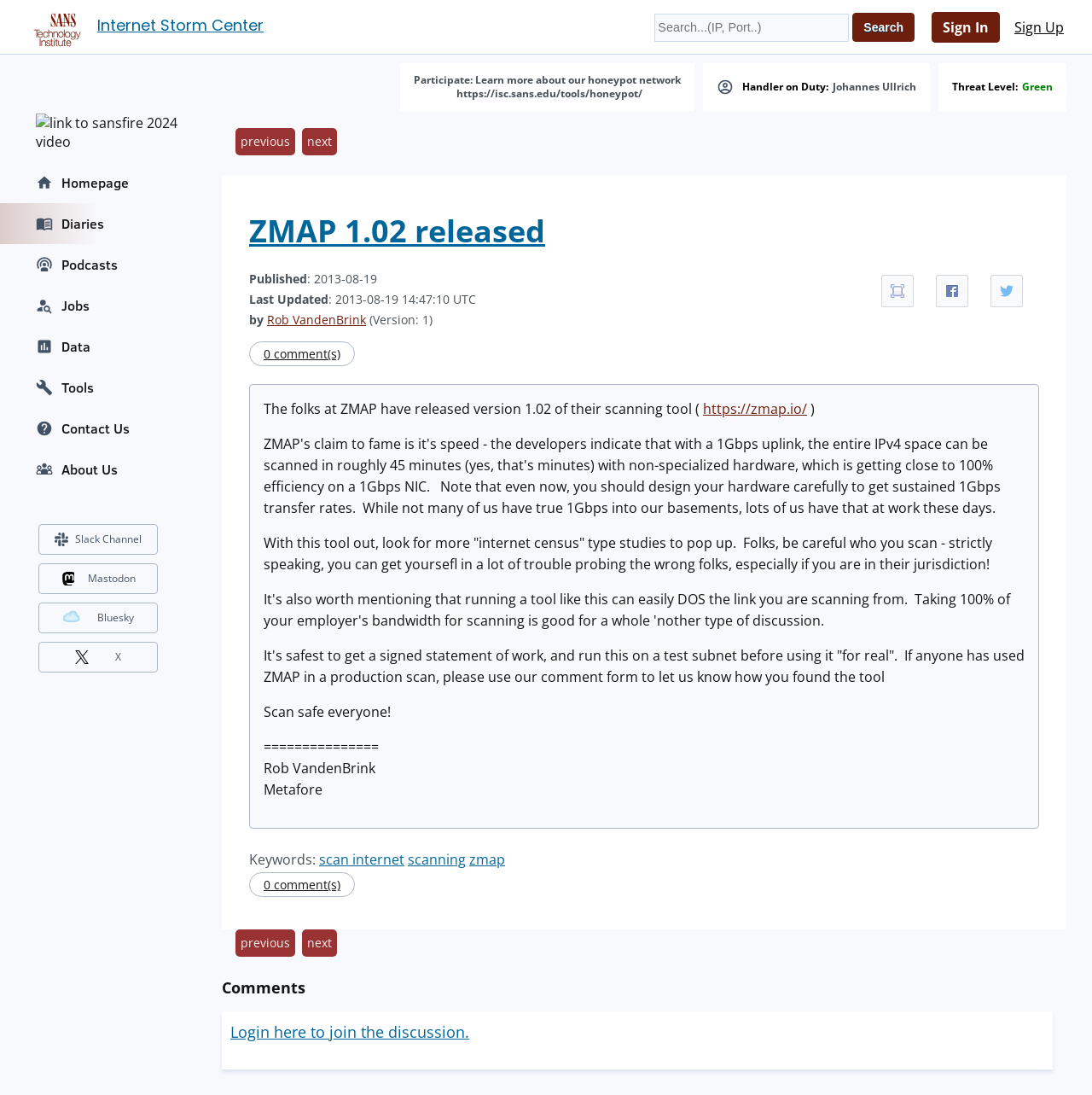Bounding box coordinates must be specified in the format (top-left x, top-left y, bottom-right x, bottom-right y). All values should be floating point numbers between 0 and 1. What are the bounding box coordinates of the UI element described as: title="Share on Twitter"

[0.907, 0.251, 0.937, 0.281]